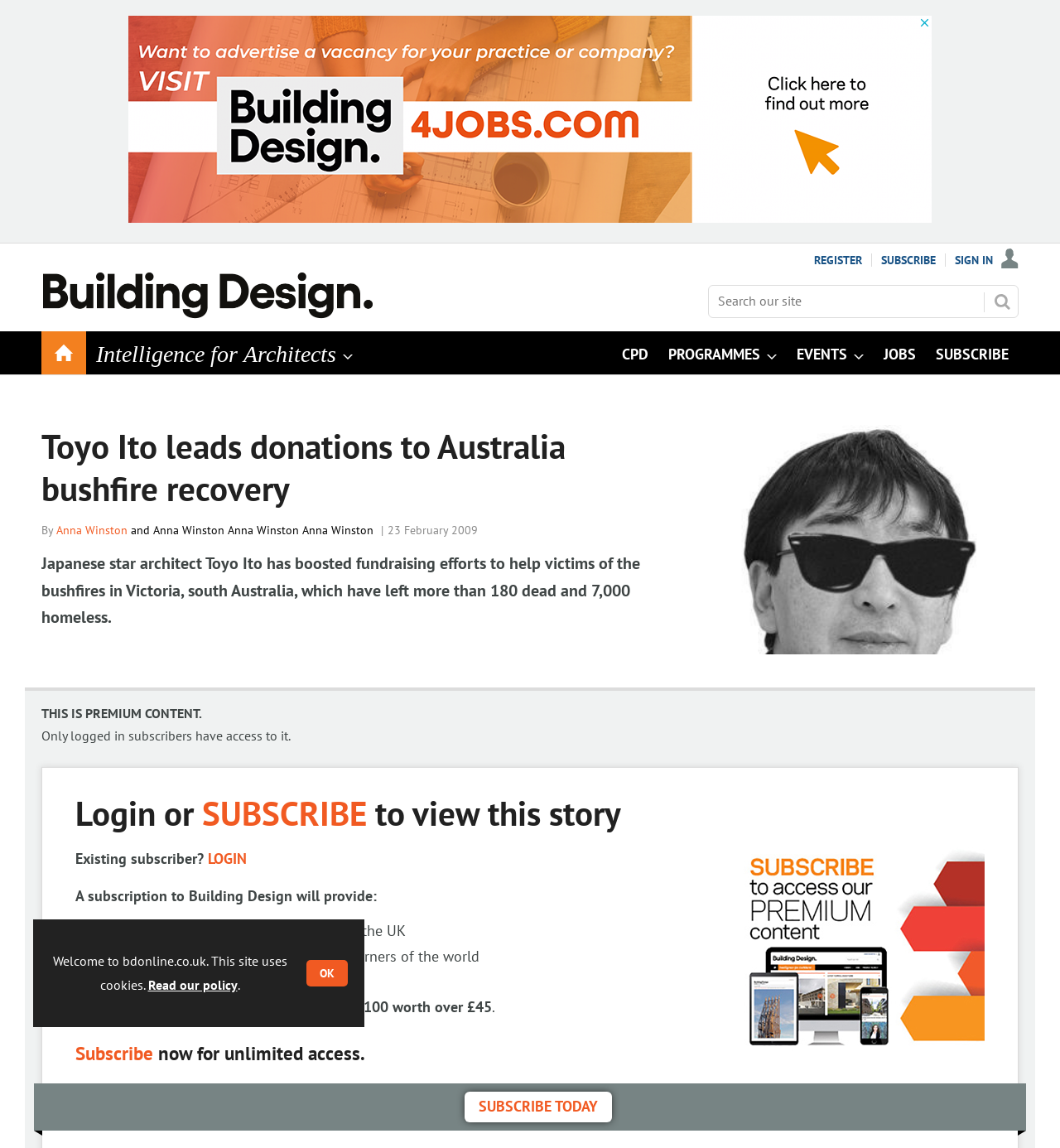Could you highlight the region that needs to be clicked to execute the instruction: "Click on the 'SUBSCRIBE' link"?

[0.831, 0.221, 0.883, 0.232]